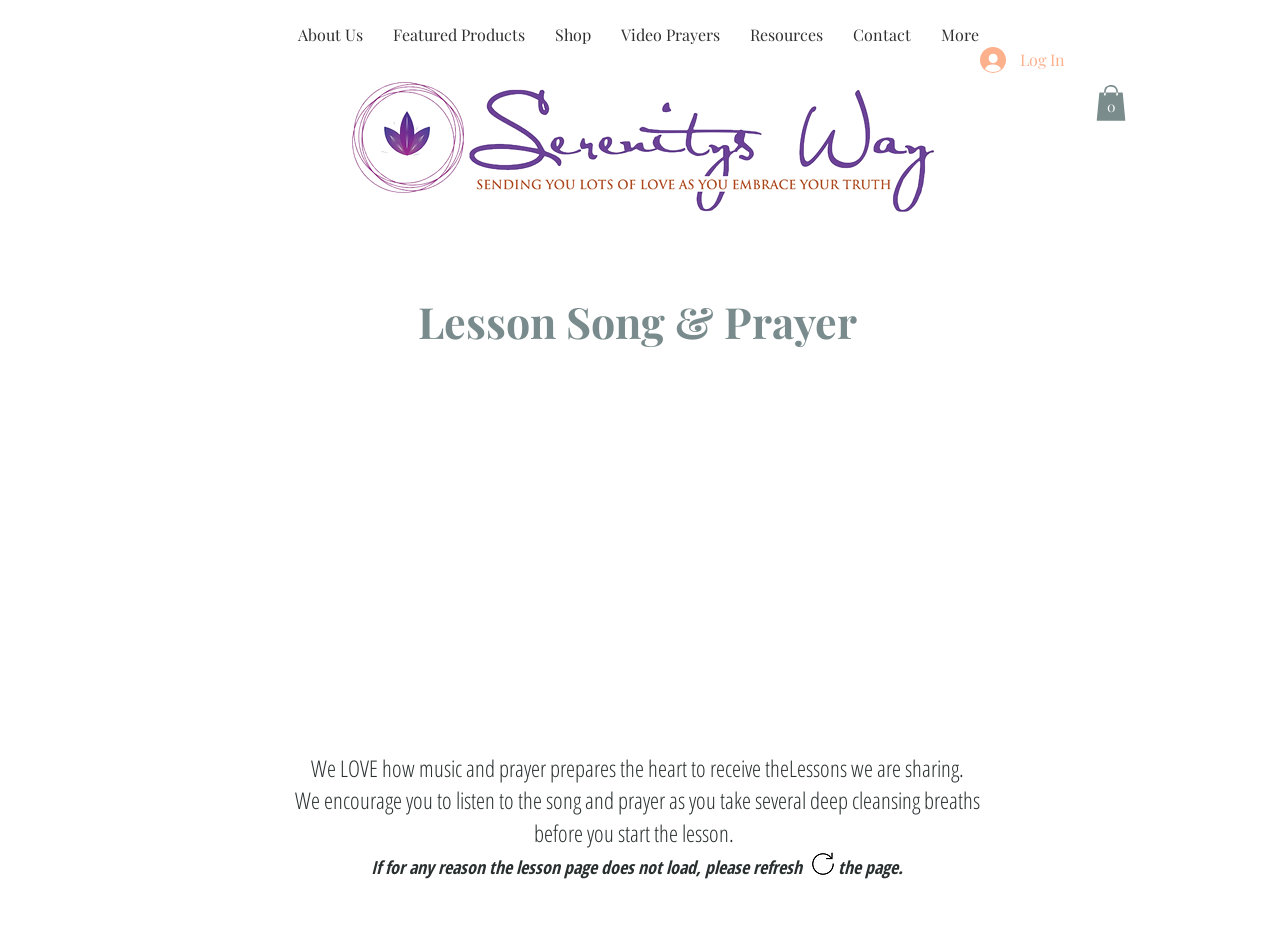What type of products are featured on this website?
Give a one-word or short-phrase answer derived from the screenshot.

Christian resources